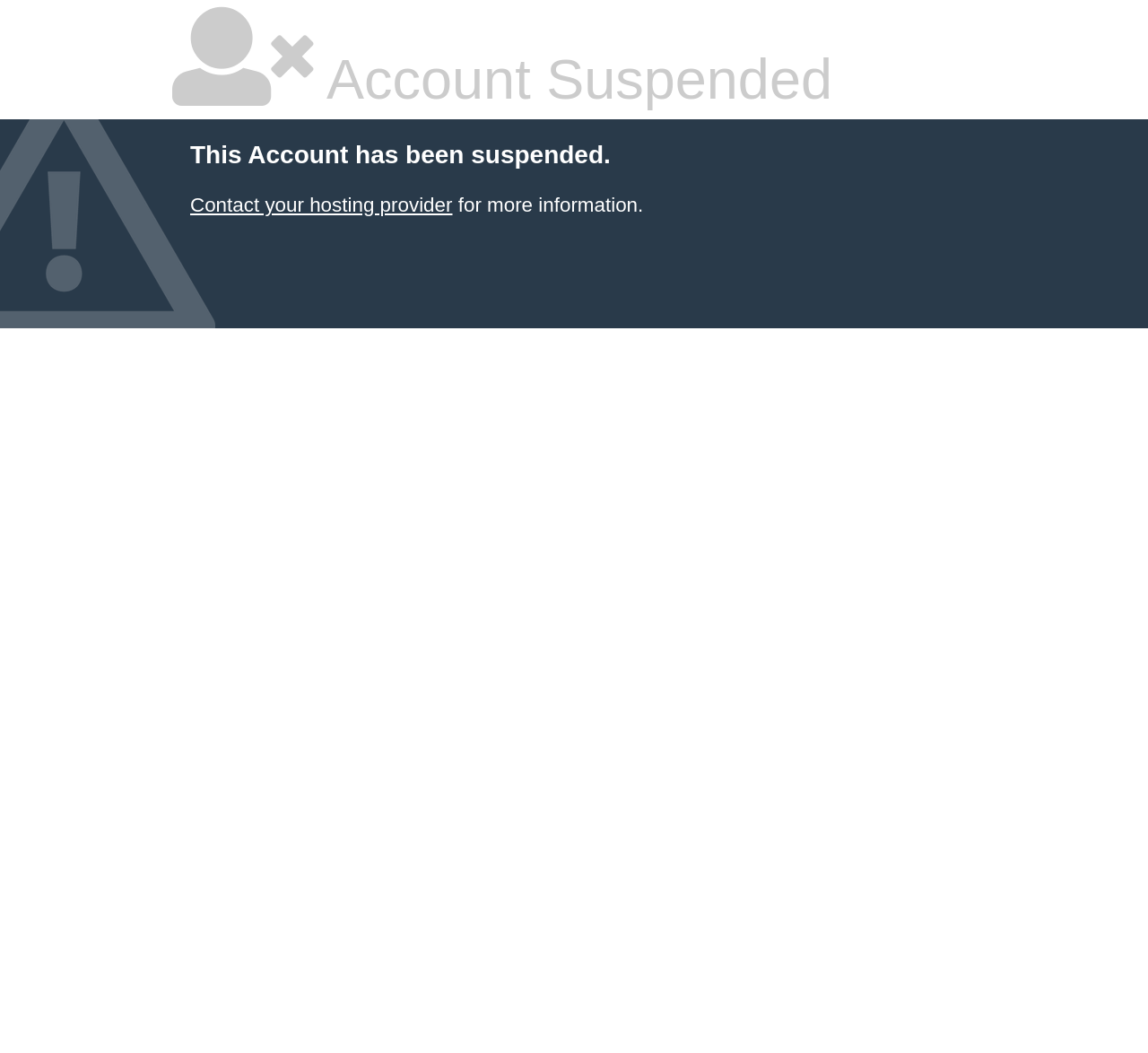Bounding box coordinates are given in the format (top-left x, top-left y, bottom-right x, bottom-right y). All values should be floating point numbers between 0 and 1. Provide the bounding box coordinate for the UI element described as: Contact your hosting provider

[0.166, 0.184, 0.394, 0.205]